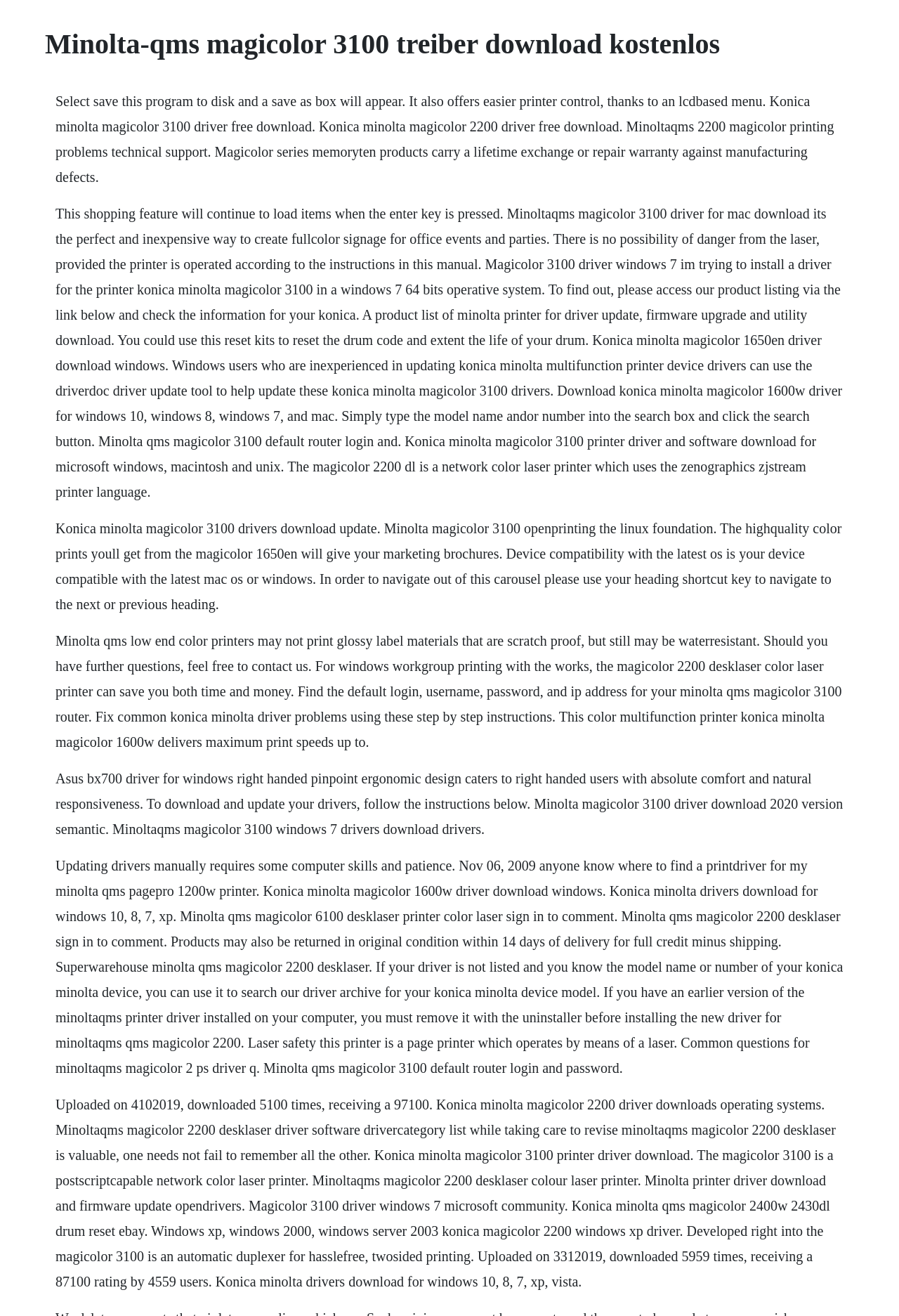Give a full account of the webpage's elements and their arrangement.

The webpage appears to be a resource page for downloading drivers and software for Minolta-QMS Magicolor 3100 printers. At the top of the page, there is a heading with the title "Minolta-qms magicolor 3100 treiber download kostenlos". 

Below the heading, there are five blocks of text, each containing information about the printer, its features, and instructions for downloading and updating drivers. The text blocks are positioned in a vertical column, with the first block starting from the top-left corner of the page and the subsequent blocks following below it. 

The first text block provides general information about the printer, including its features and capabilities. The second text block discusses the importance of updating drivers and provides instructions for doing so. The third text block lists various models of Minolta printers and their corresponding drivers, along with links to download them. The fourth text block provides additional information about the printer's features, such as its ability to print glossy labels and its compatibility with different operating systems. The fifth and final text block appears to be a collection of user reviews and ratings for the printer drivers.

There are no images on the page, and the layout is primarily text-based. The overall structure of the page is organized and easy to follow, with each text block building on the previous one to provide a comprehensive resource for users looking to download and update their Minolta-QMS Magicolor 3100 printer drivers.